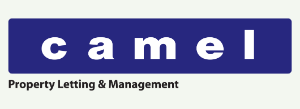Detail every aspect of the image in your caption.

The image features the logo for a property letting and management company called "Camel." The logo is presented on a solid dark blue background, showcasing the company name in a distinct, spaced typography. Below the name, in a smaller, bold font, are the words "Property Letting & Management," emphasizing the company's focus on real estate services. This visually striking branding aims to convey professionalism and reliability in the property market.